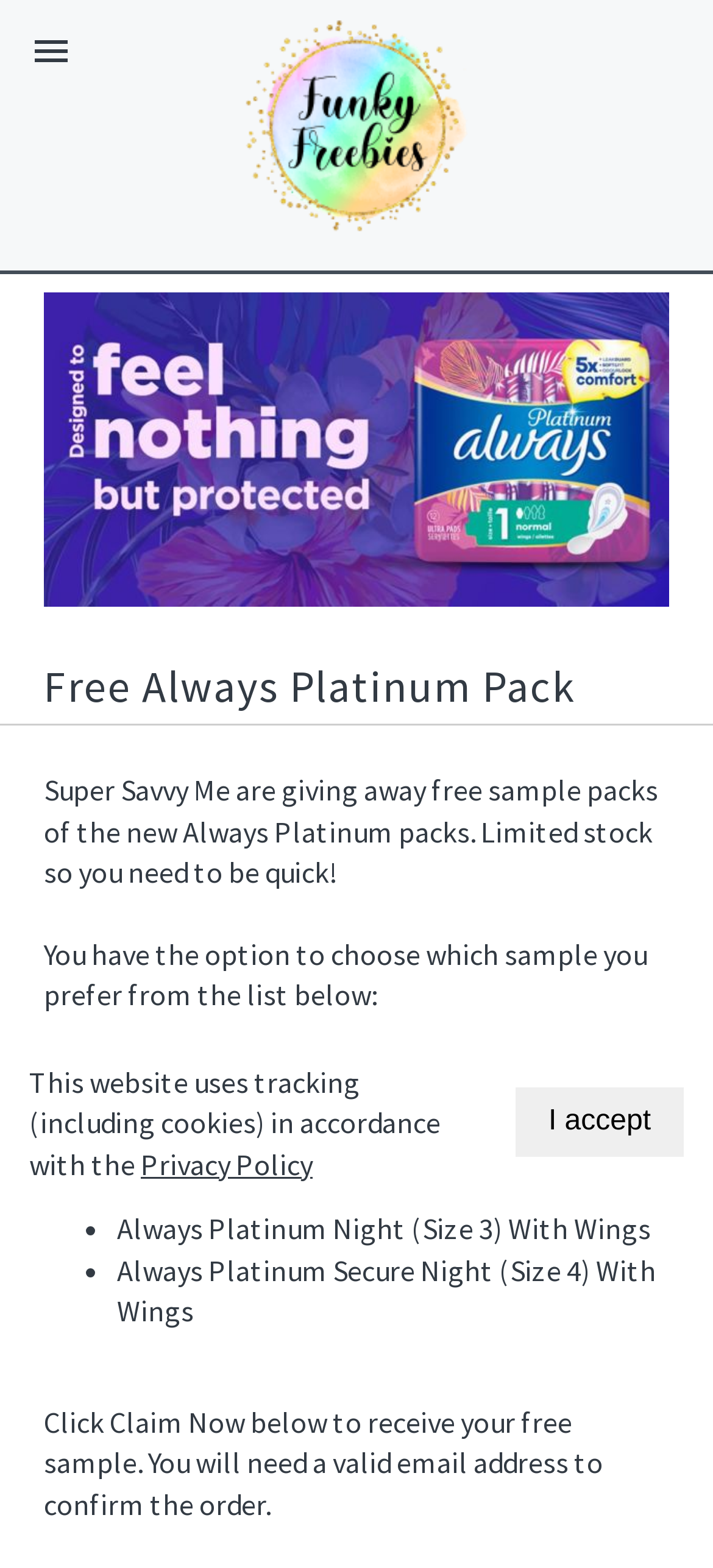Please find the bounding box for the following UI element description. Provide the coordinates in (top-left x, top-left y, bottom-right x, bottom-right y) format, with values between 0 and 1: Privacy Policy

[0.197, 0.73, 0.438, 0.754]